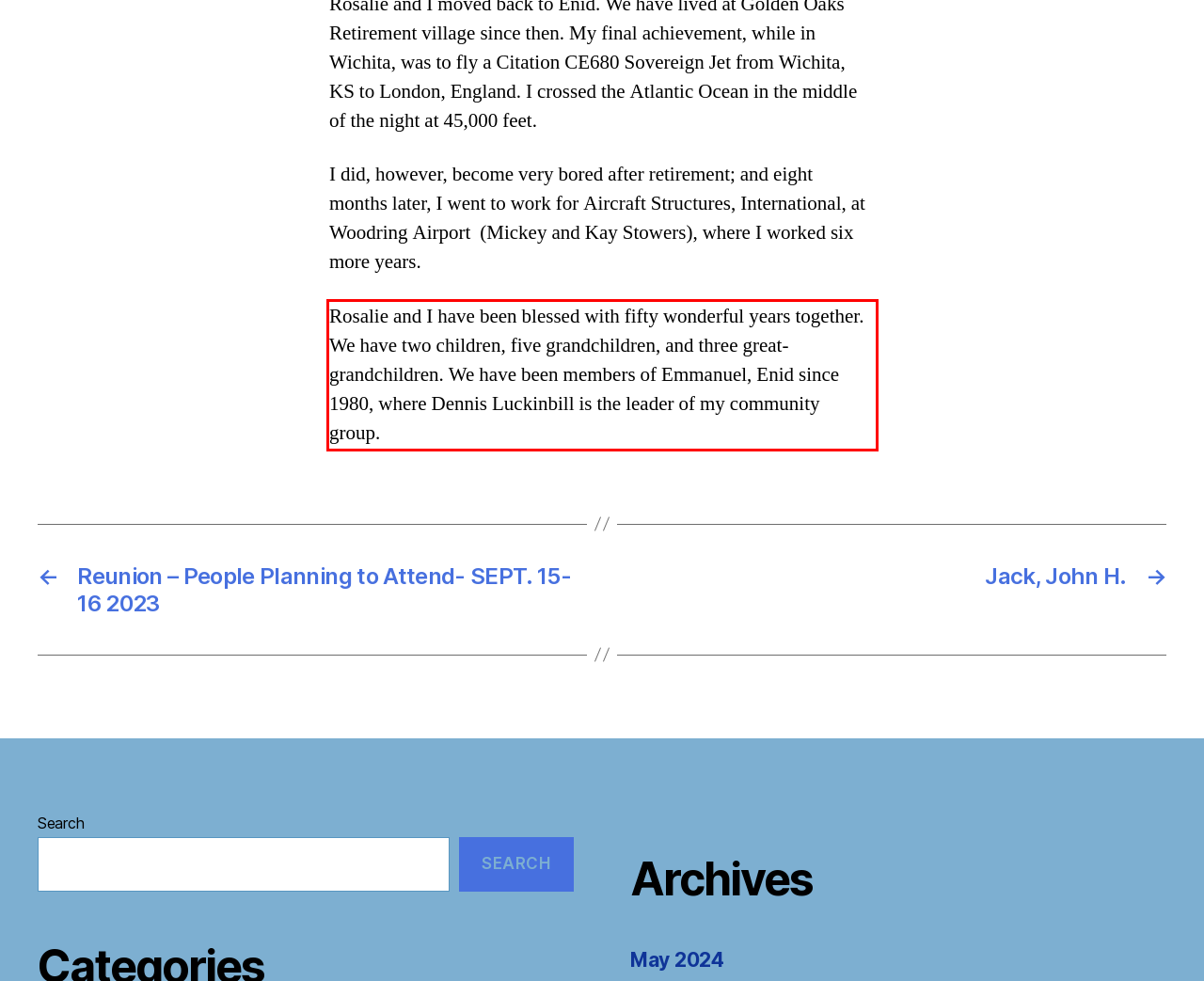With the given screenshot of a webpage, locate the red rectangle bounding box and extract the text content using OCR.

Rosalie and I have been blessed with fifty wonderful years together. We have two children, five grandchildren, and three great-grandchildren. We have been members of Emmanuel, Enid since 1980, where Dennis Luckinbill is the leader of my community group.